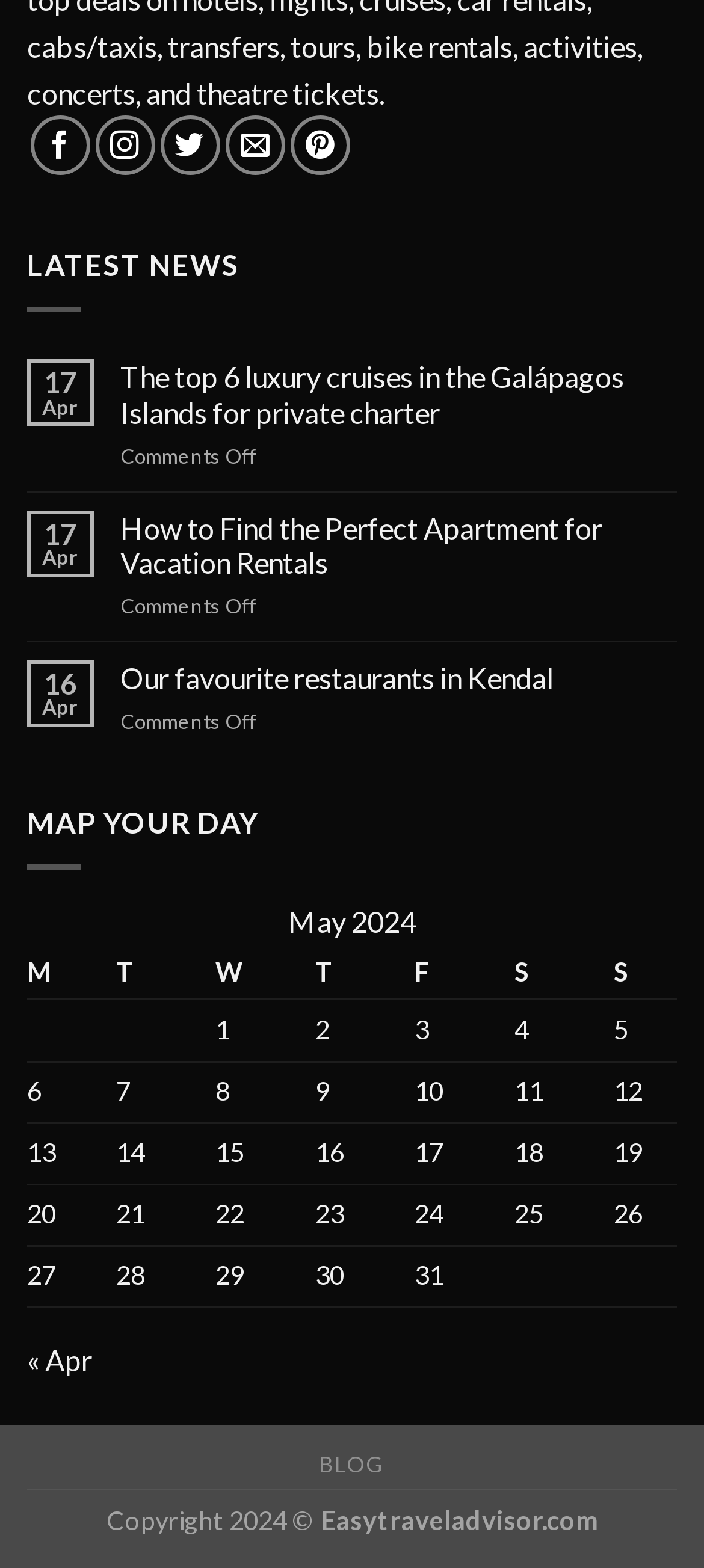What is the name of the website?
Using the visual information, respond with a single word or phrase.

Easytraveladvisor.com